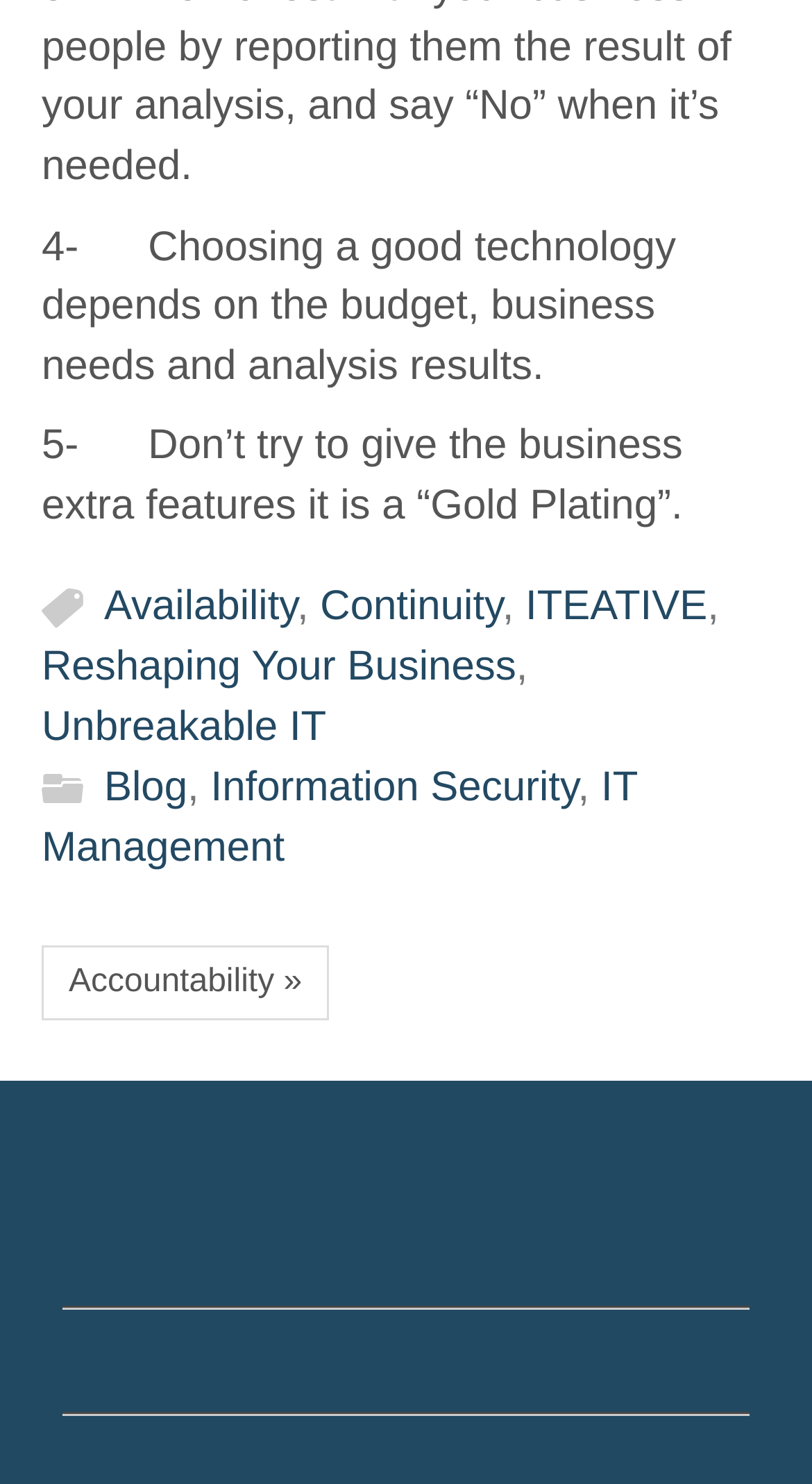Please find the bounding box for the UI element described by: "Availability".

[0.128, 0.394, 0.366, 0.425]